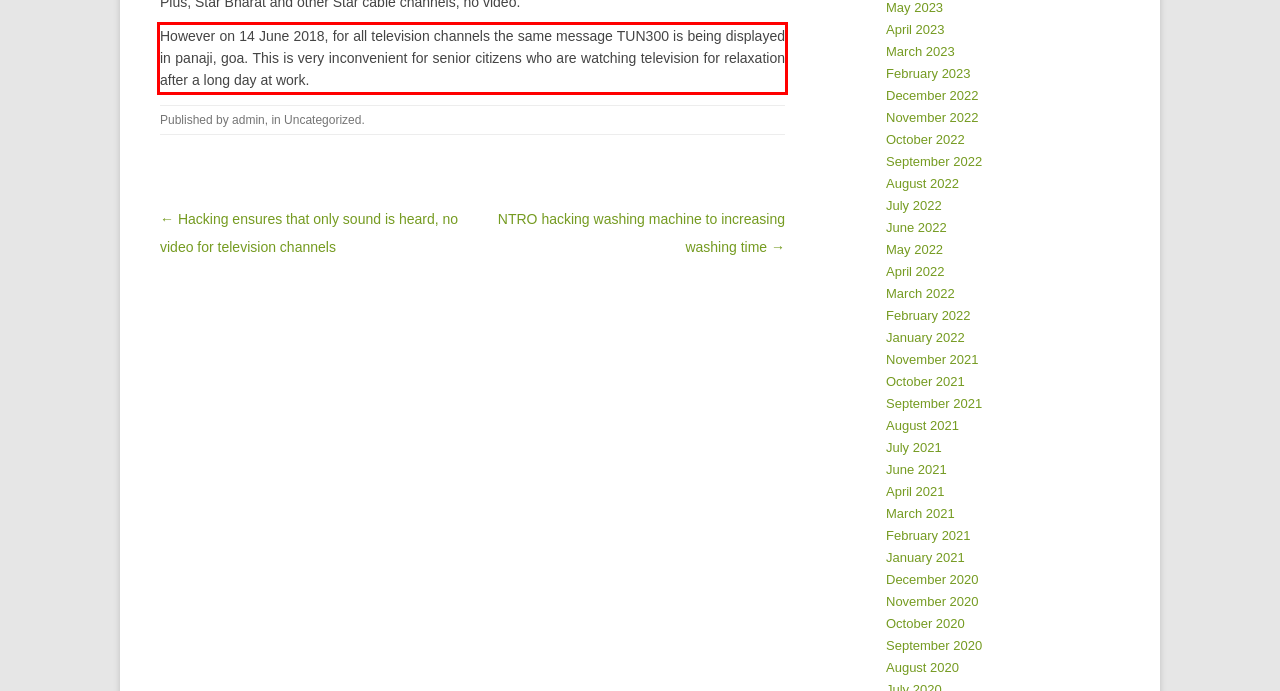Using the provided screenshot, read and generate the text content within the red-bordered area.

However on 14 June 2018, for all television channels the same message TUN300 is being displayed in panaji, goa. This is very inconvenient for senior citizens who are watching television for relaxation after a long day at work.